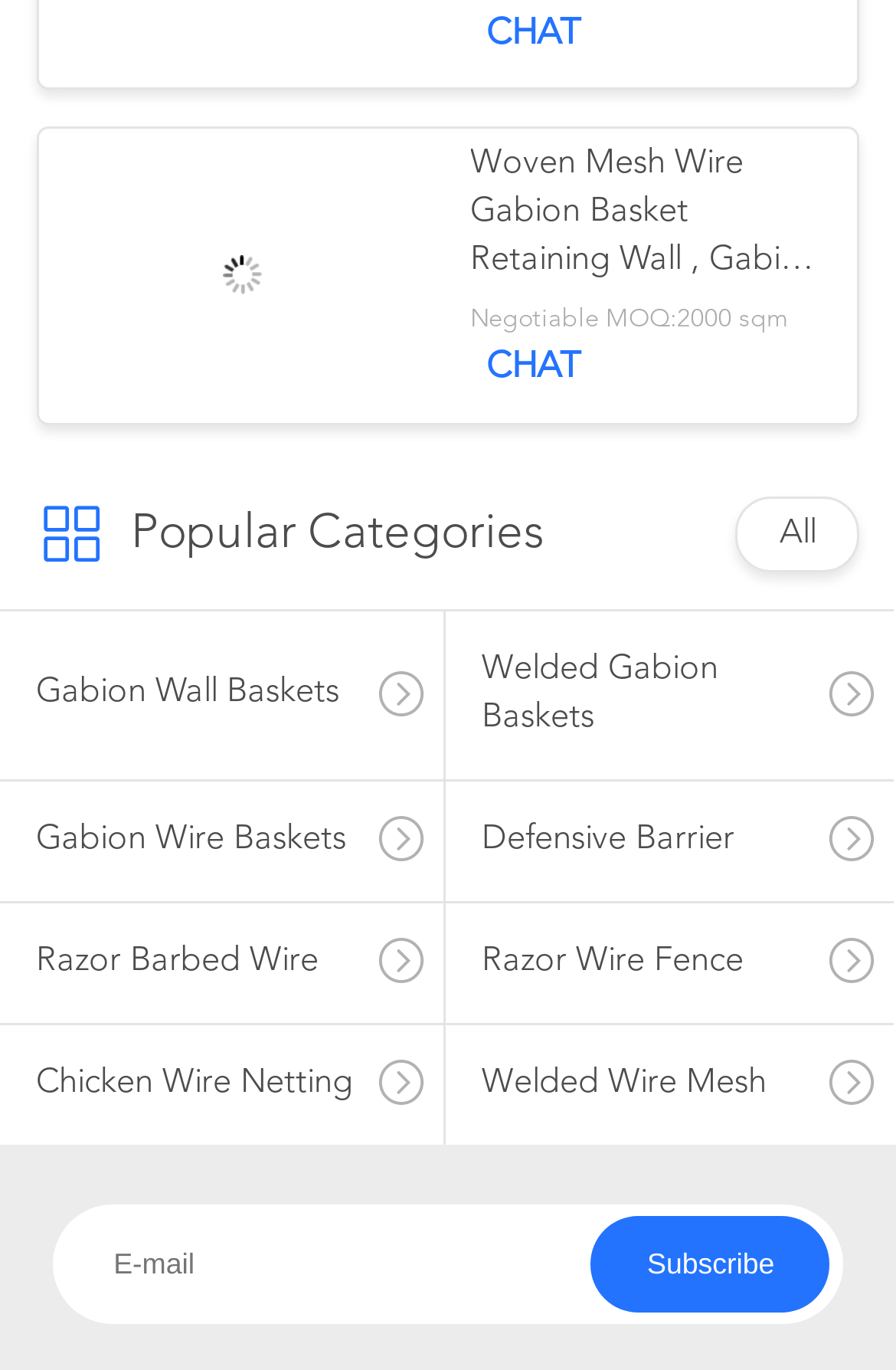Specify the bounding box coordinates (top-left x, top-left y, bottom-right x, bottom-right y) of the UI element in the screenshot that matches this description: Razor Barbed Wire

[0.0, 0.66, 0.495, 0.747]